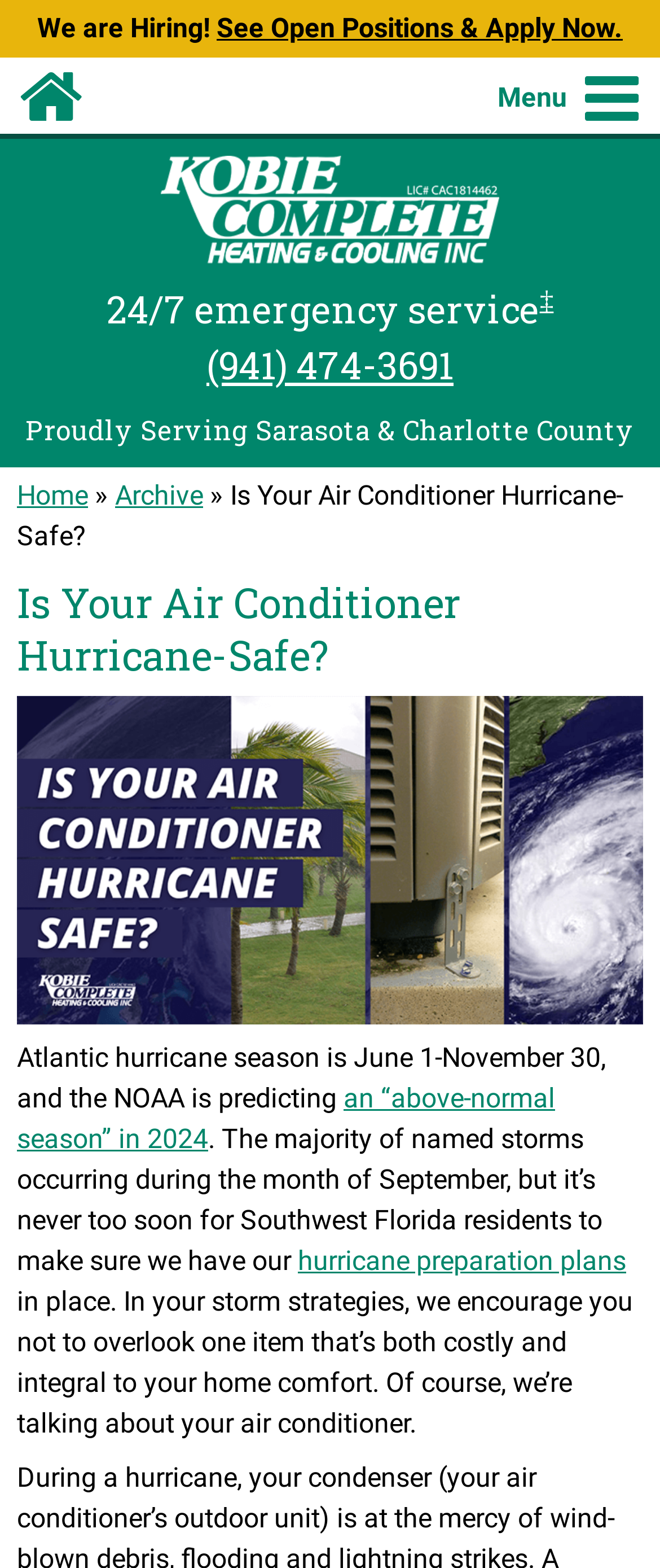Please identify the webpage's heading and generate its text content.

Is Your Air Conditioner Hurricane-Safe?